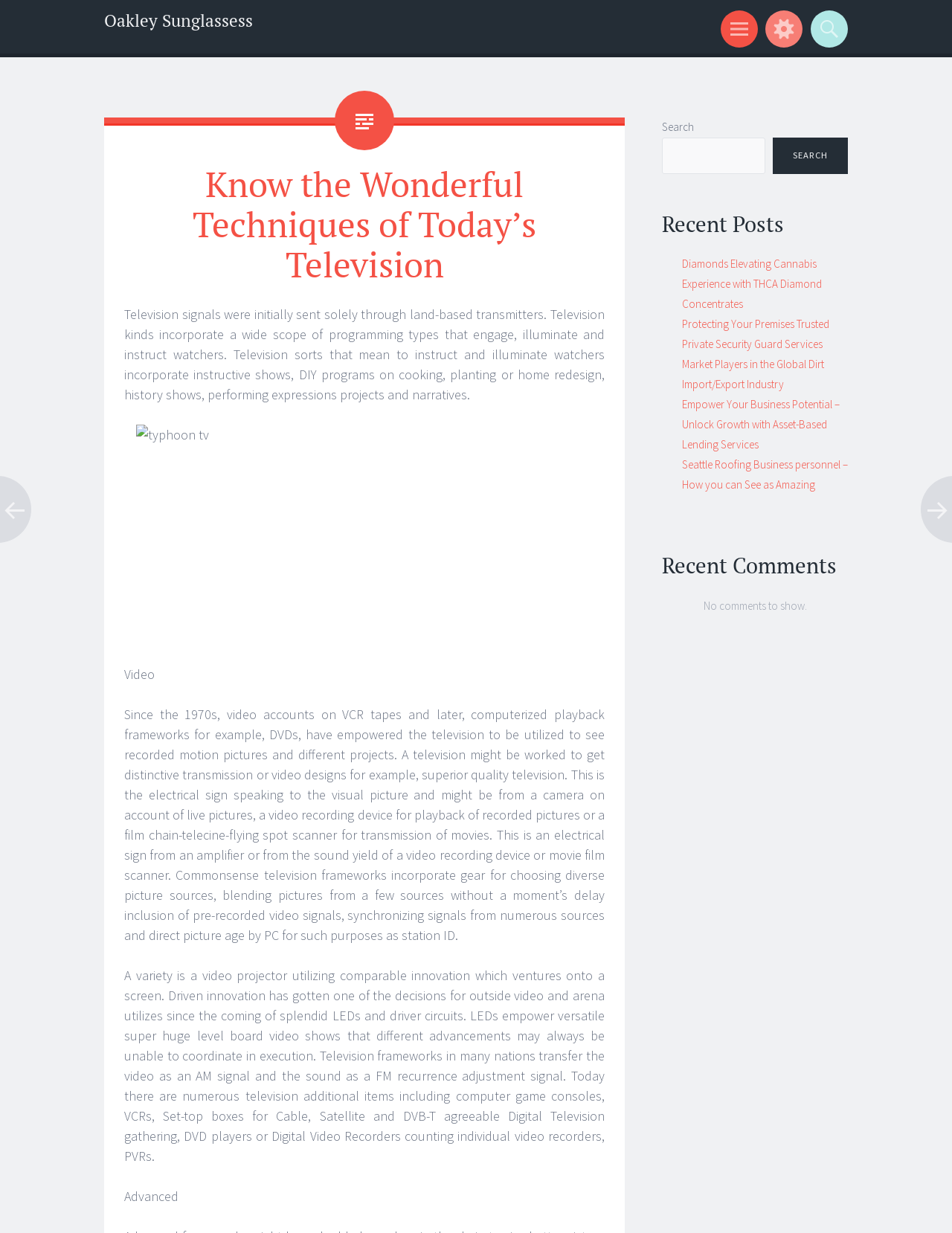Are there any comments on the webpage?
Based on the image, answer the question with as much detail as possible.

The webpage has a section titled 'Recent Comments' which displays the message 'No comments to show.' This indicates that there are no comments on the webpage.